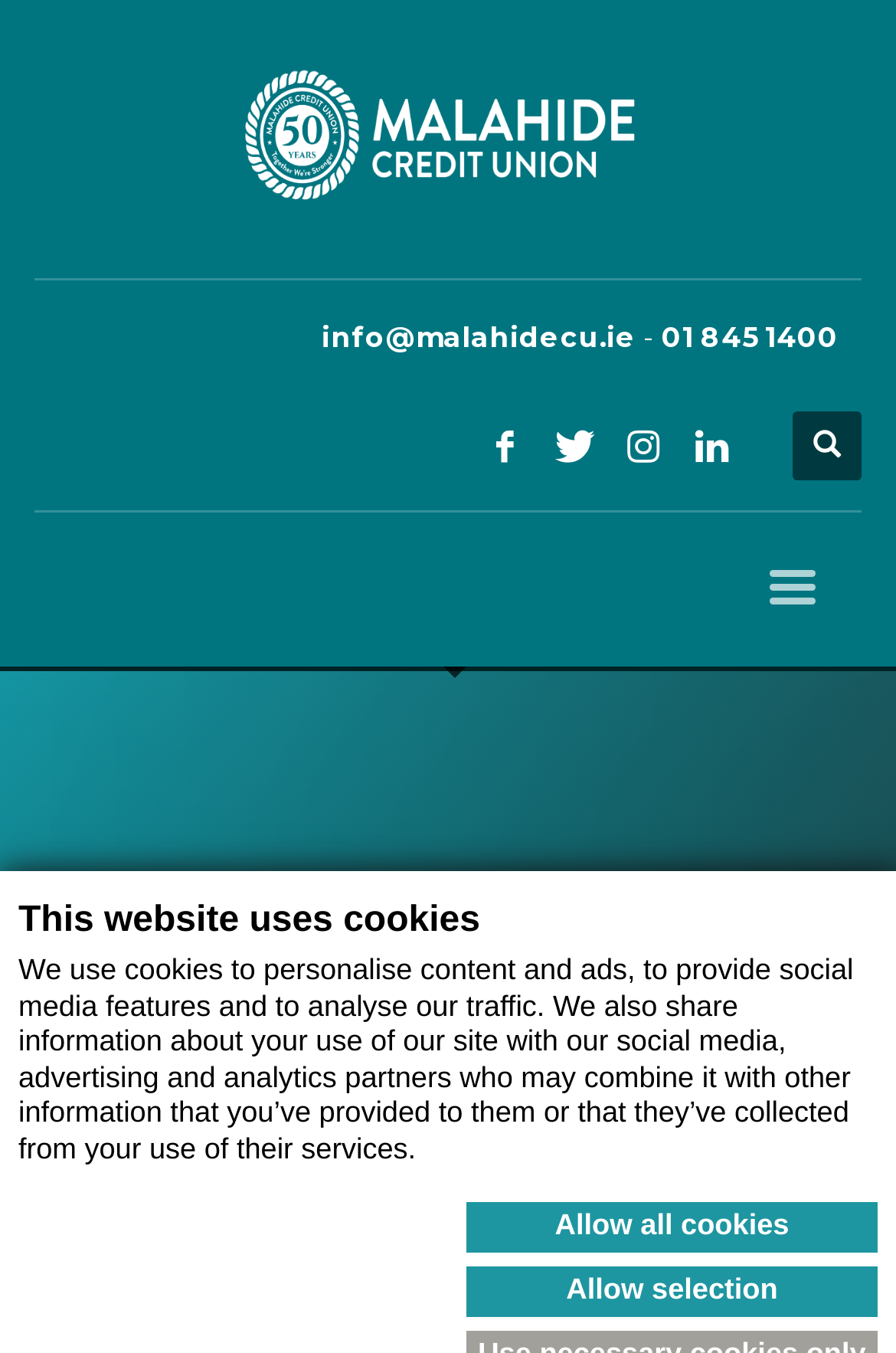Generate a comprehensive description of the contents of the webpage.

The webpage is about Foreign Exchange services provided by Malahide & District Credit Union. At the top, there is a heading stating "This website uses cookies" followed by a paragraph explaining the use of cookies on the website. Below this, there are two links to manage cookie settings: "Allow all cookies" and "Allow selection".

The main content of the webpage is divided into two sections. On the left, there is a section dedicated to the credit union, featuring a heading with the credit union's name, a link to the credit union's website, and an image of the credit union's logo. Below this, there is contact information, including an email address and a phone number.

On the right, there is a section focused on foreign exchange services. There is a heading "Foreign Exchange" followed by a series of links to social media platforms, represented by icons. Above this, there is a navigation menu with links to different sections of the website, including "HOME" and "FOREIGN EXCHANGE".

Overall, the webpage provides a clear and organized layout, with distinct sections for the credit union's information and foreign exchange services.